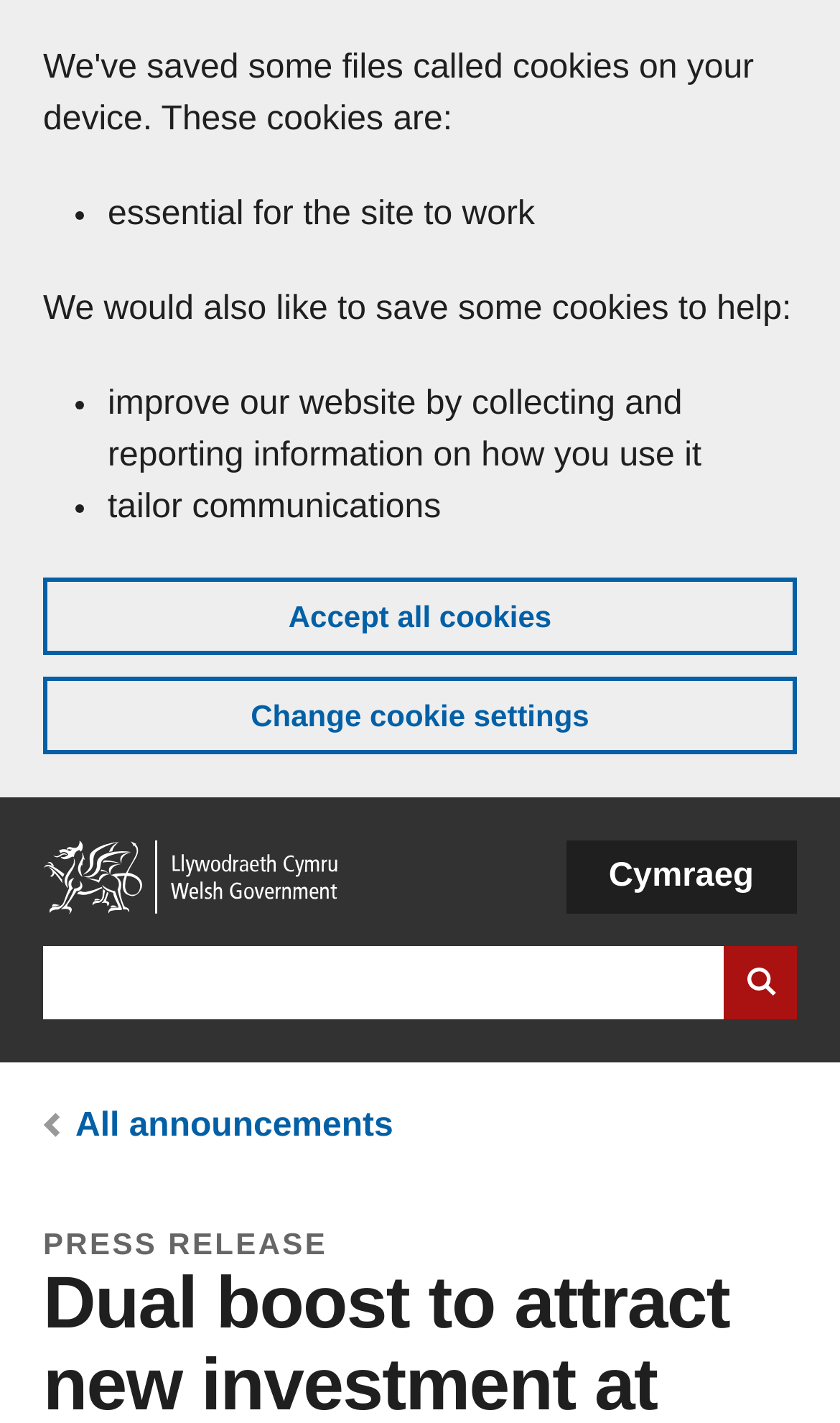What is the type of content on this webpage?
Ensure your answer is thorough and detailed.

The webpage contains a static text element with the label 'PRESS RELEASE', indicating that the content on this webpage is a press release.